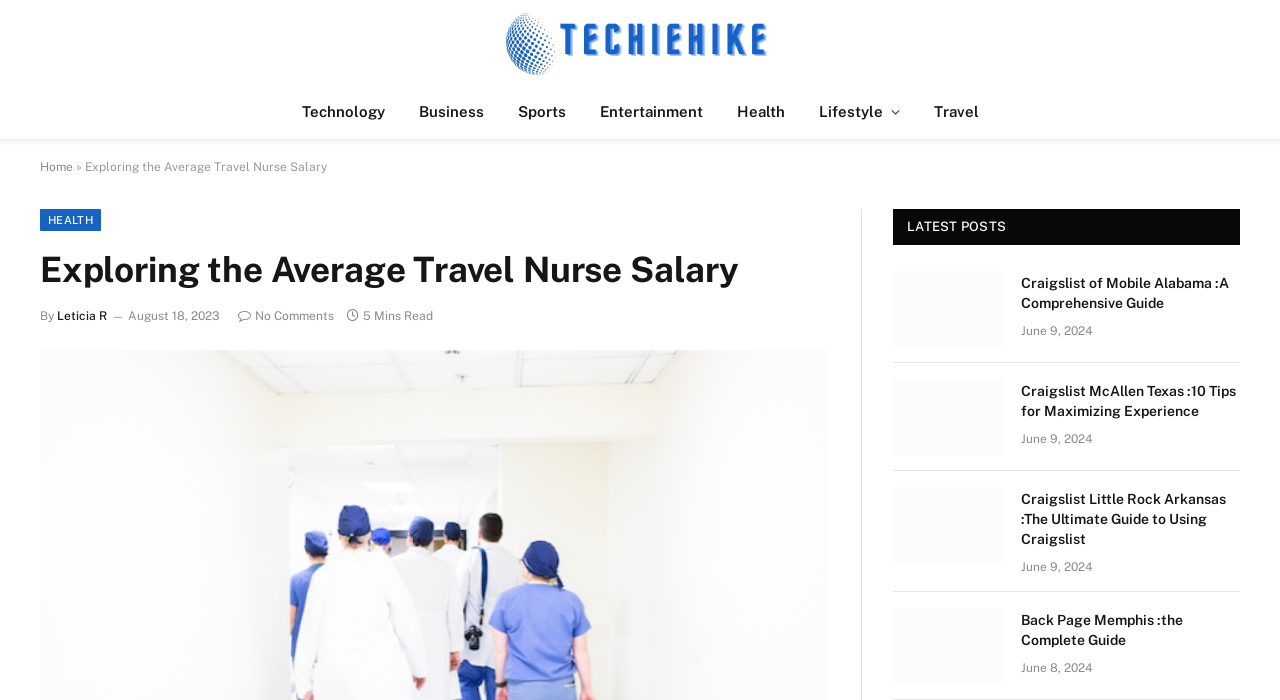Provide a thorough description of the webpage you see.

The webpage is about exploring the average travel nurse salary. At the top, there is a logo and a navigation menu with links to different categories such as Technology, Business, Sports, Entertainment, Health, and Lifestyle. Below the navigation menu, there is a heading that reads "Exploring the Average Travel Nurse Salary" followed by the author's name, "Leticia R", and the date "August 18, 2023". 

On the left side, there is a section with a heading "LATEST POSTS" that lists four articles with images, headings, and dates. The articles are about Craigslist of Mobile Alabama, Craigslist McAllen Texas, Craigslist Little Rock Arkansas, and Back Page Memphis. Each article has a link to read more, an image, a heading, and a date.

On the top-right corner, there is a link to the "Home" page, and a link to the "HEALTH" category.